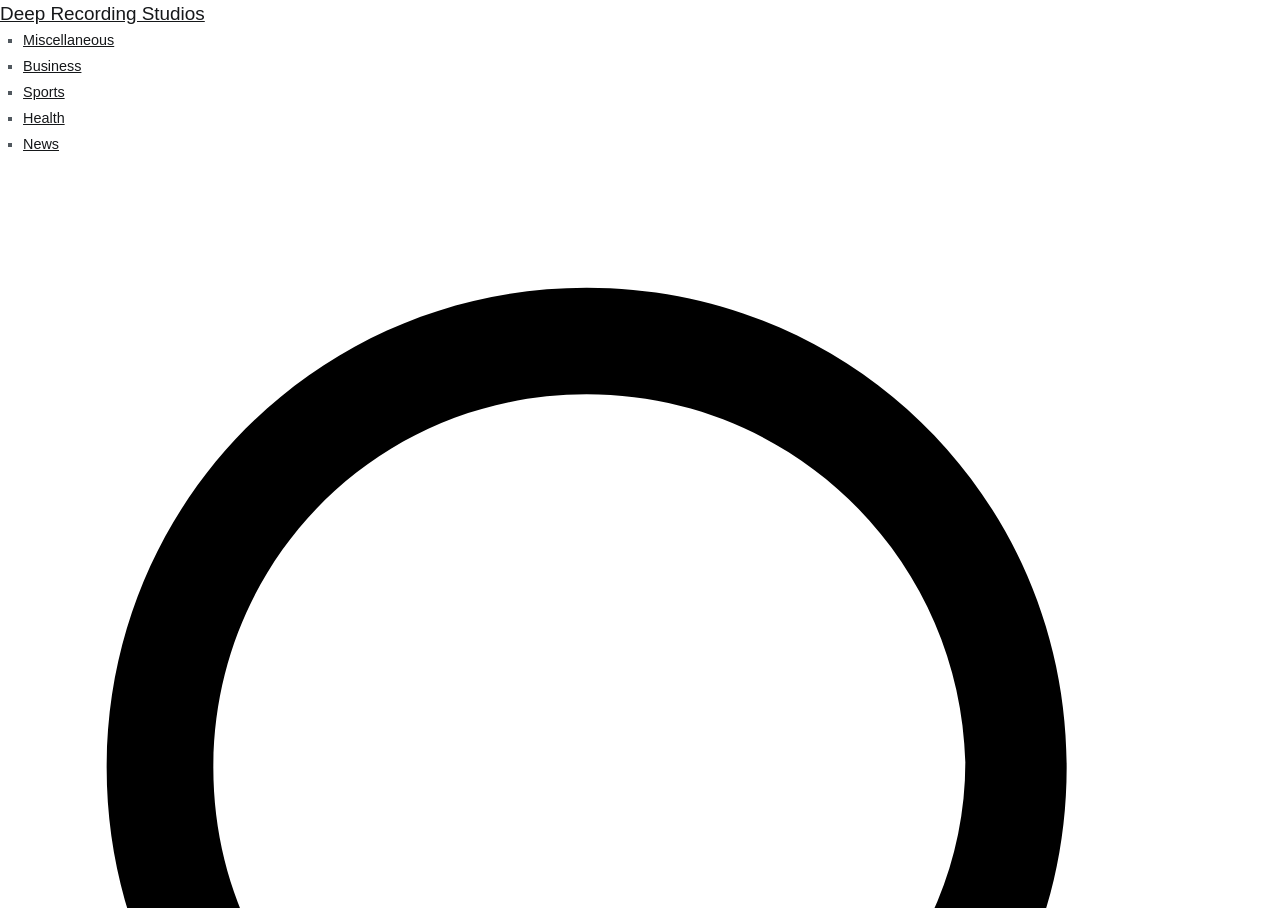Provide a comprehensive description of the webpage.

The webpage appears to be a blog or article page with a focus on online poker bonuses. At the top, there is a title "Stretch Your Poker Bankroll With Online Bonuses – Deep Recording Studios" which is also a link to "Deep Recording Studios". 

Below the title, there is a list of categories, each marked with a "■" symbol, and each category is a link. The categories are arranged from top to bottom and include "Miscellaneous", "Business", "Sports", "Health", and "News". The list of categories takes up a significant portion of the top section of the page.